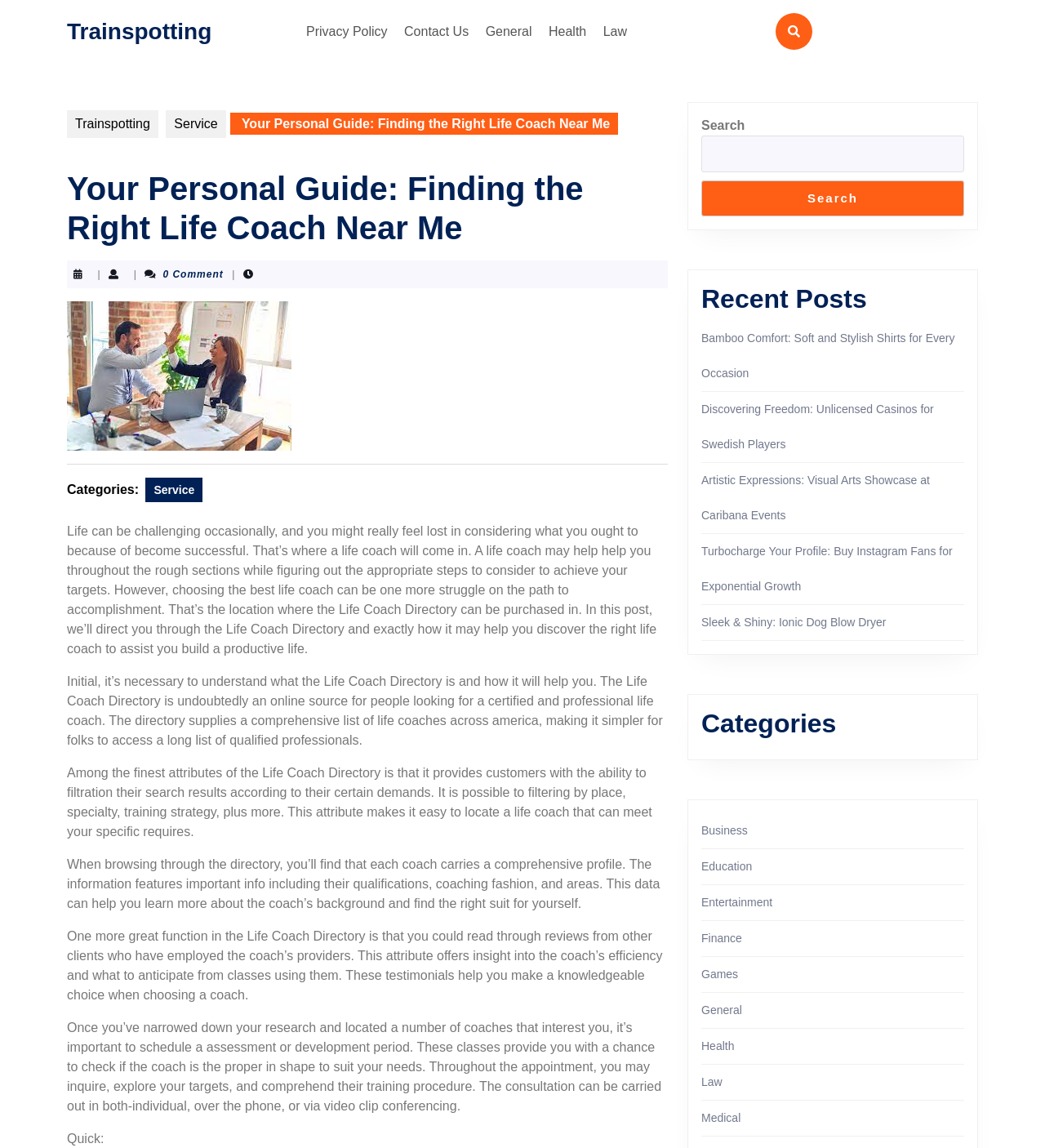Identify the bounding box coordinates for the region of the element that should be clicked to carry out the instruction: "Read about massage therapy". The bounding box coordinates should be four float numbers between 0 and 1, i.e., [left, top, right, bottom].

None